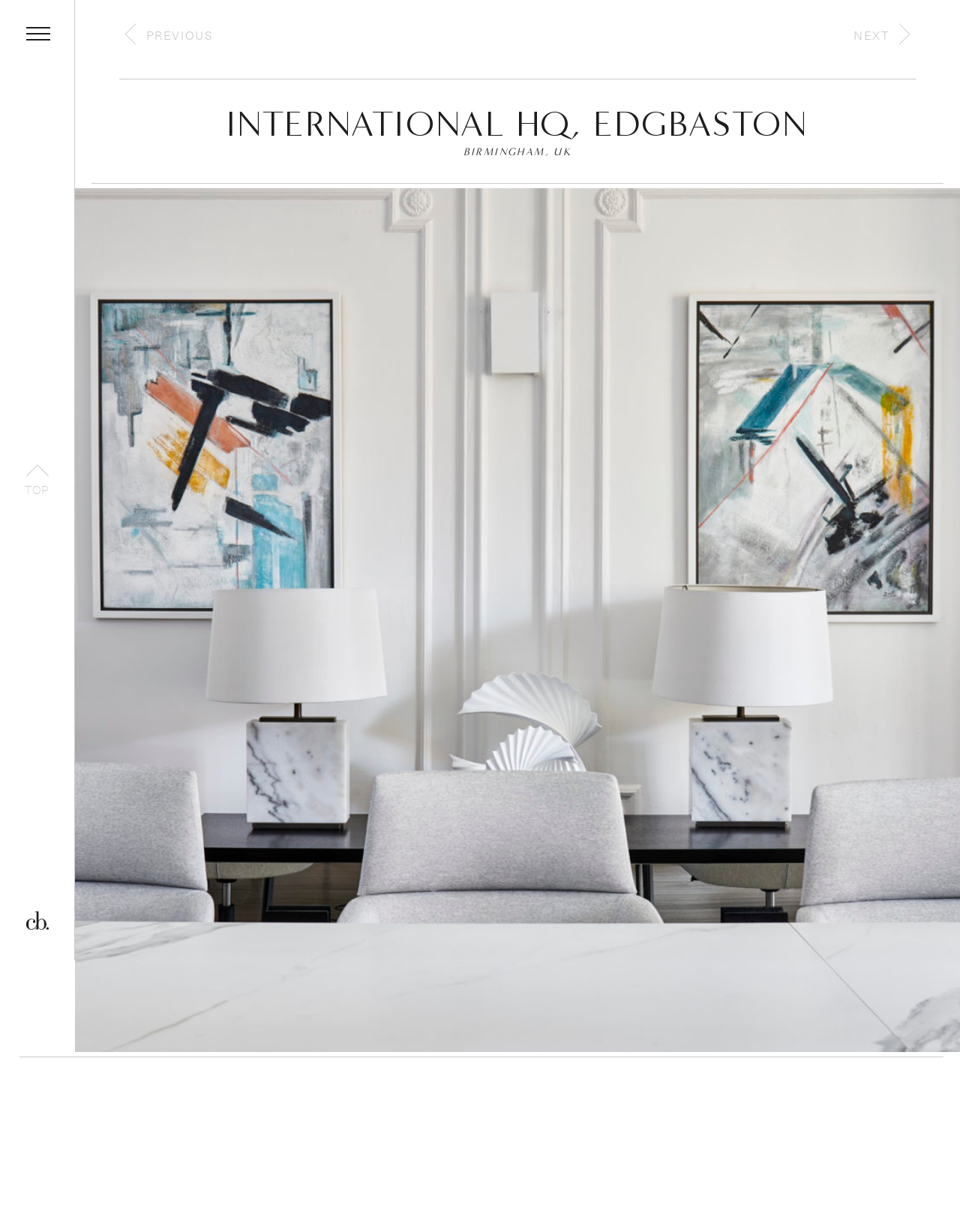What is the budget of the project?
Provide a detailed and extensive answer to the question.

The project details section mentions that the budget of the project is PAO, which is an abbreviation for 'Price Available On' request, indicating that the budget is not publicly disclosed.